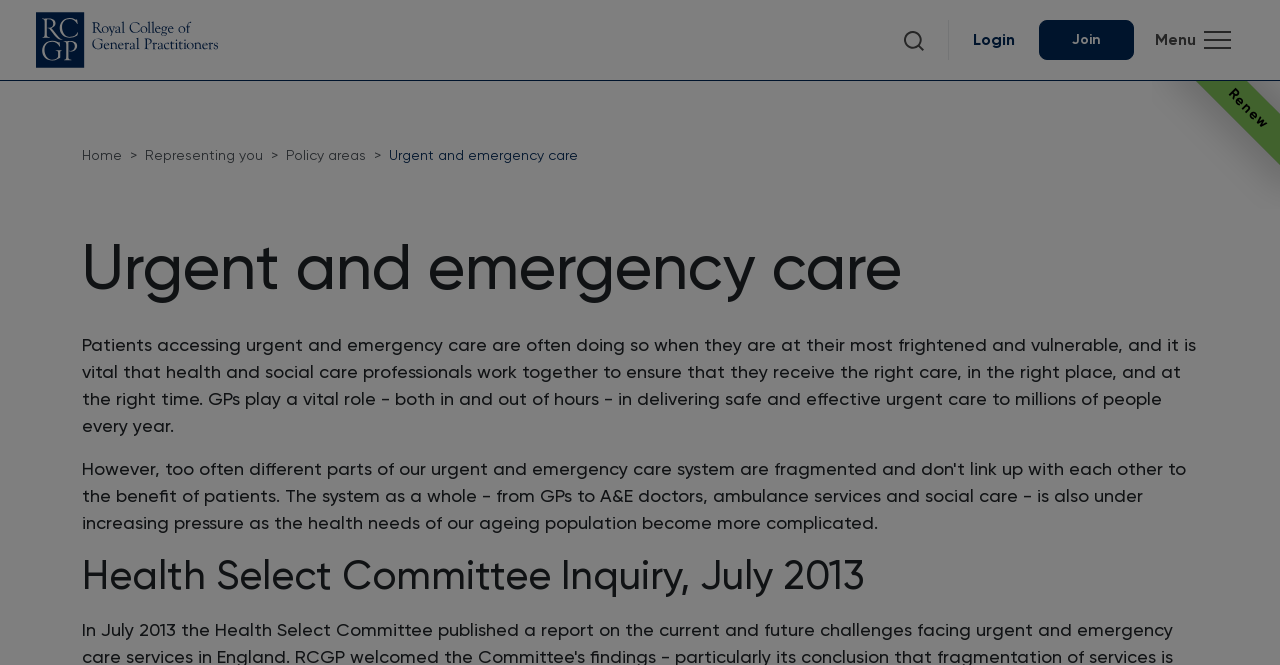Respond with a single word or phrase for the following question: 
What is the purpose of the button on the top right?

Search Site